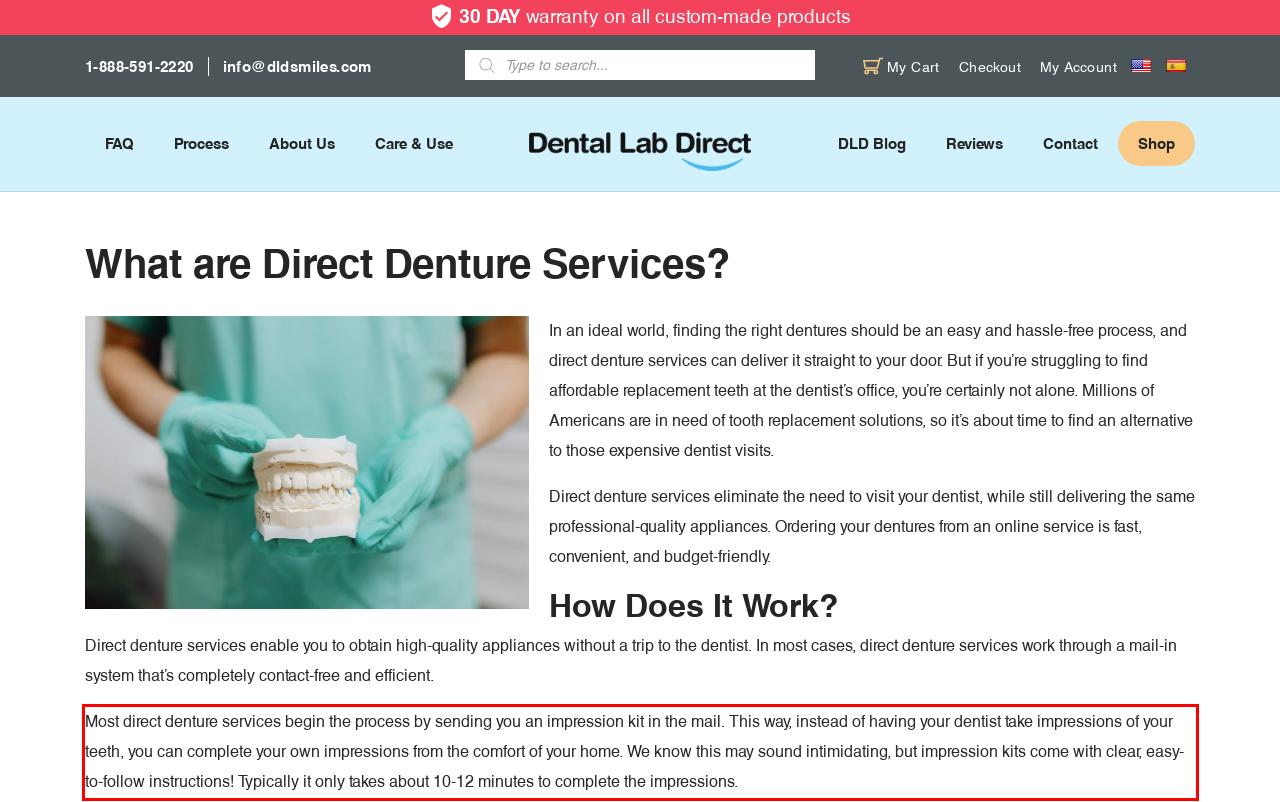You have a screenshot of a webpage with a red bounding box. Use OCR to generate the text contained within this red rectangle.

Most direct denture services begin the process by sending you an impression kit in the mail. This way, instead of having your dentist take impressions of your teeth, you can complete your own impressions from the comfort of your home. We know this may sound intimidating, but impression kits come with clear, easy-to-follow instructions! Typically it only takes about 10-12 minutes to complete the impressions.